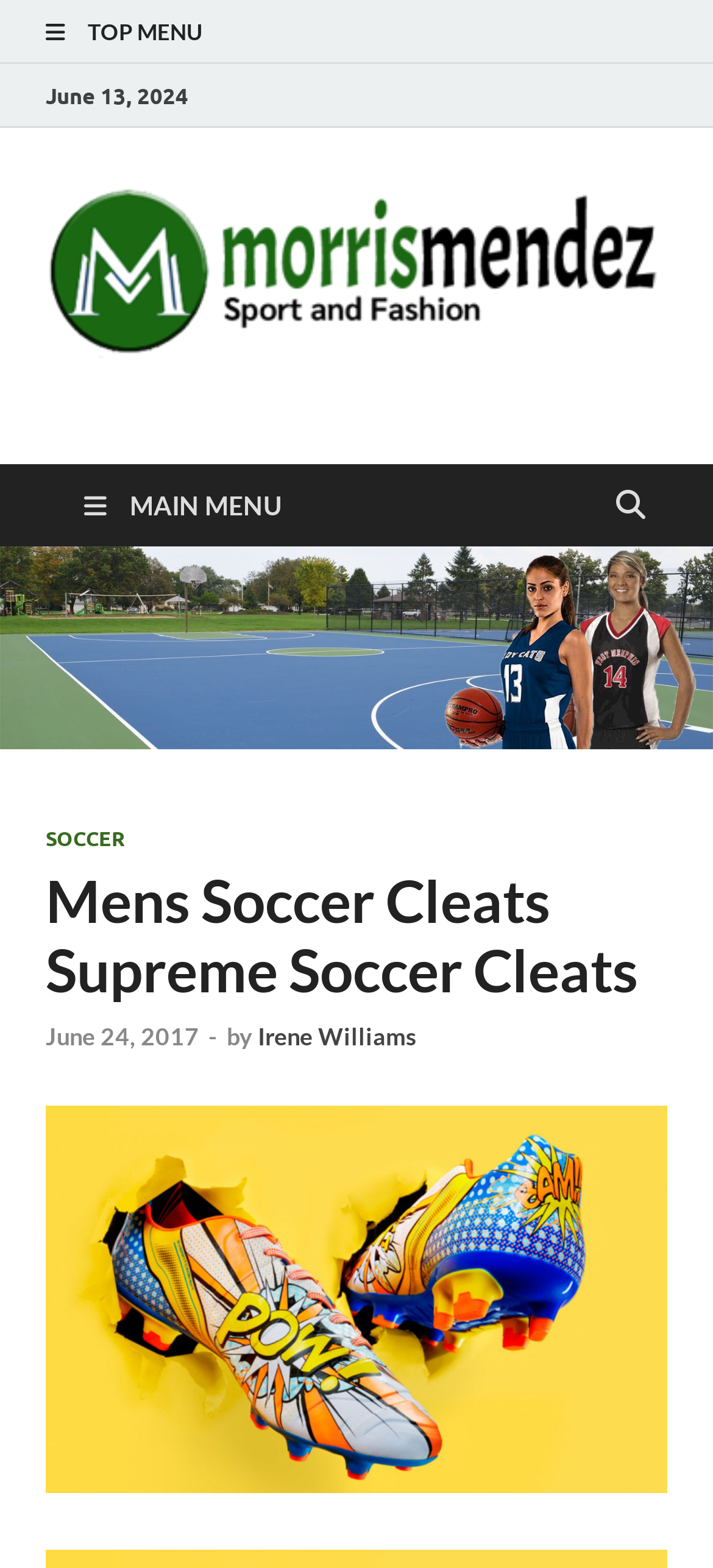What is the tagline of the website?
Look at the image and respond with a single word or a short phrase.

Sports, Clothings and Business